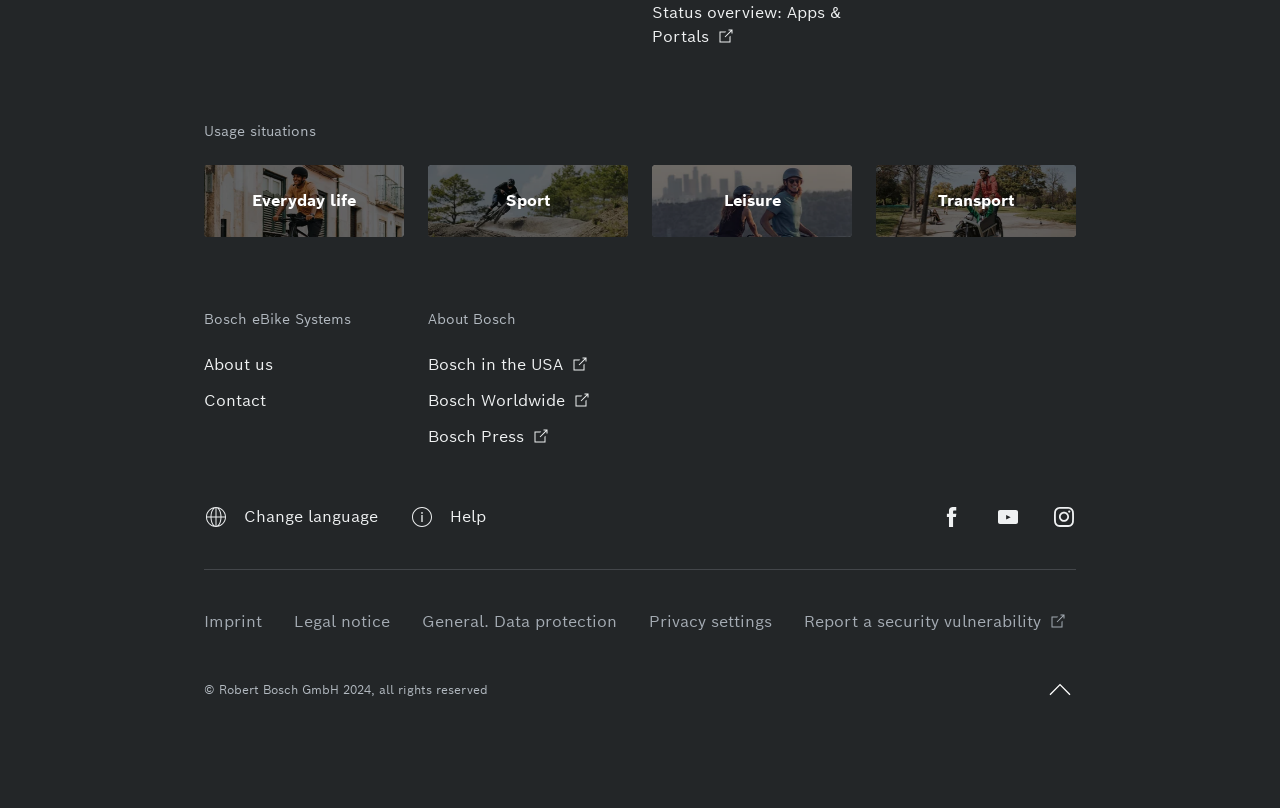From the details in the image, provide a thorough response to the question: How many social media links are on the webpage?

I counted the social media links on the webpage and found four links: 'Bosch eBike on Facebook', 'Bosch eBike on YouTube', 'Instagram', and an empty link with no text.